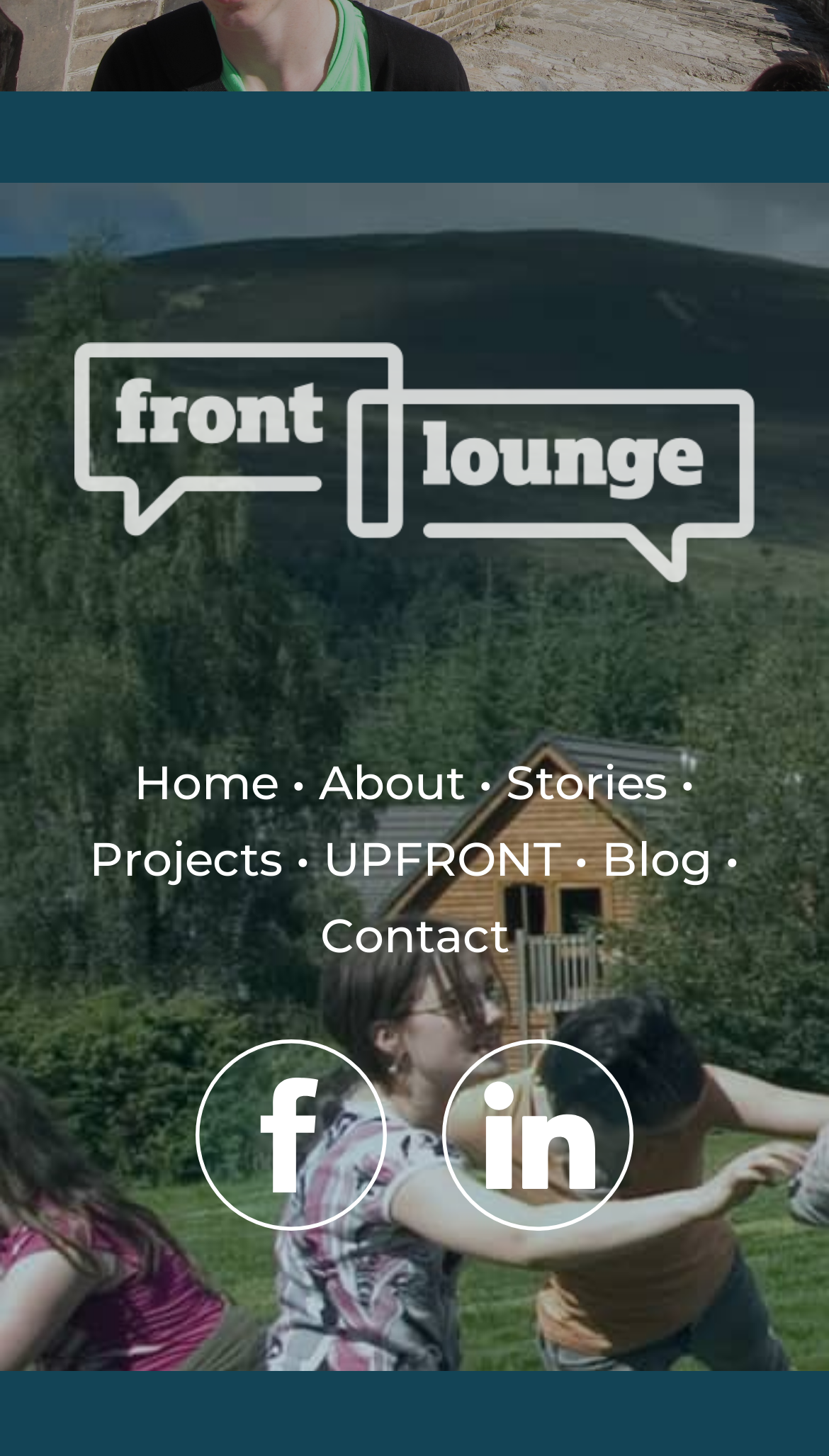Can you find the bounding box coordinates for the UI element given this description: "UPFRONT"? Provide the coordinates as four float numbers between 0 and 1: [left, top, right, bottom].

[0.39, 0.57, 0.677, 0.61]